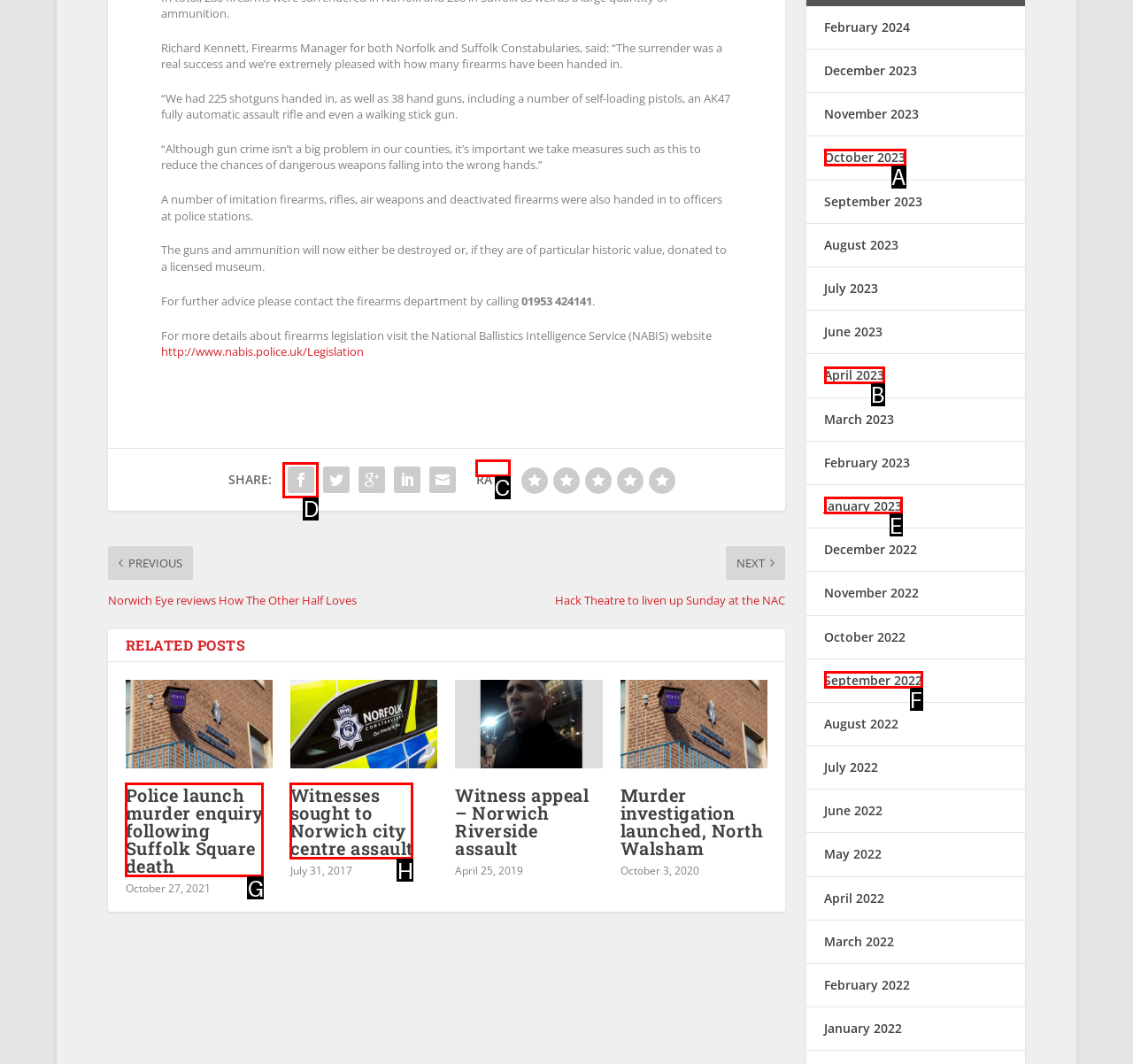From the available options, which lettered element should I click to complete this task: Rate this article?

C